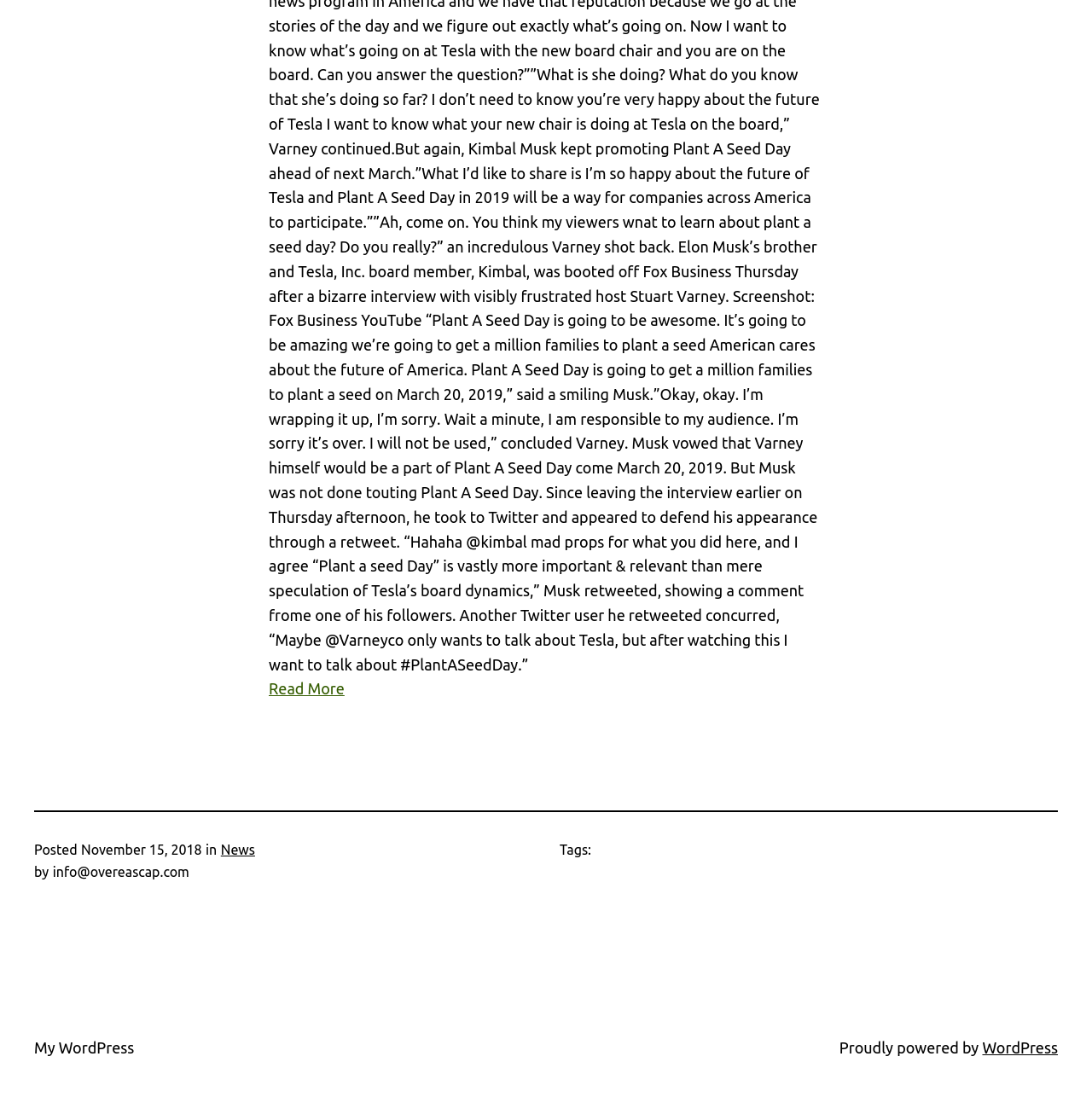What is the date of the posted article?
Please provide a single word or phrase as your answer based on the screenshot.

November 15, 2018